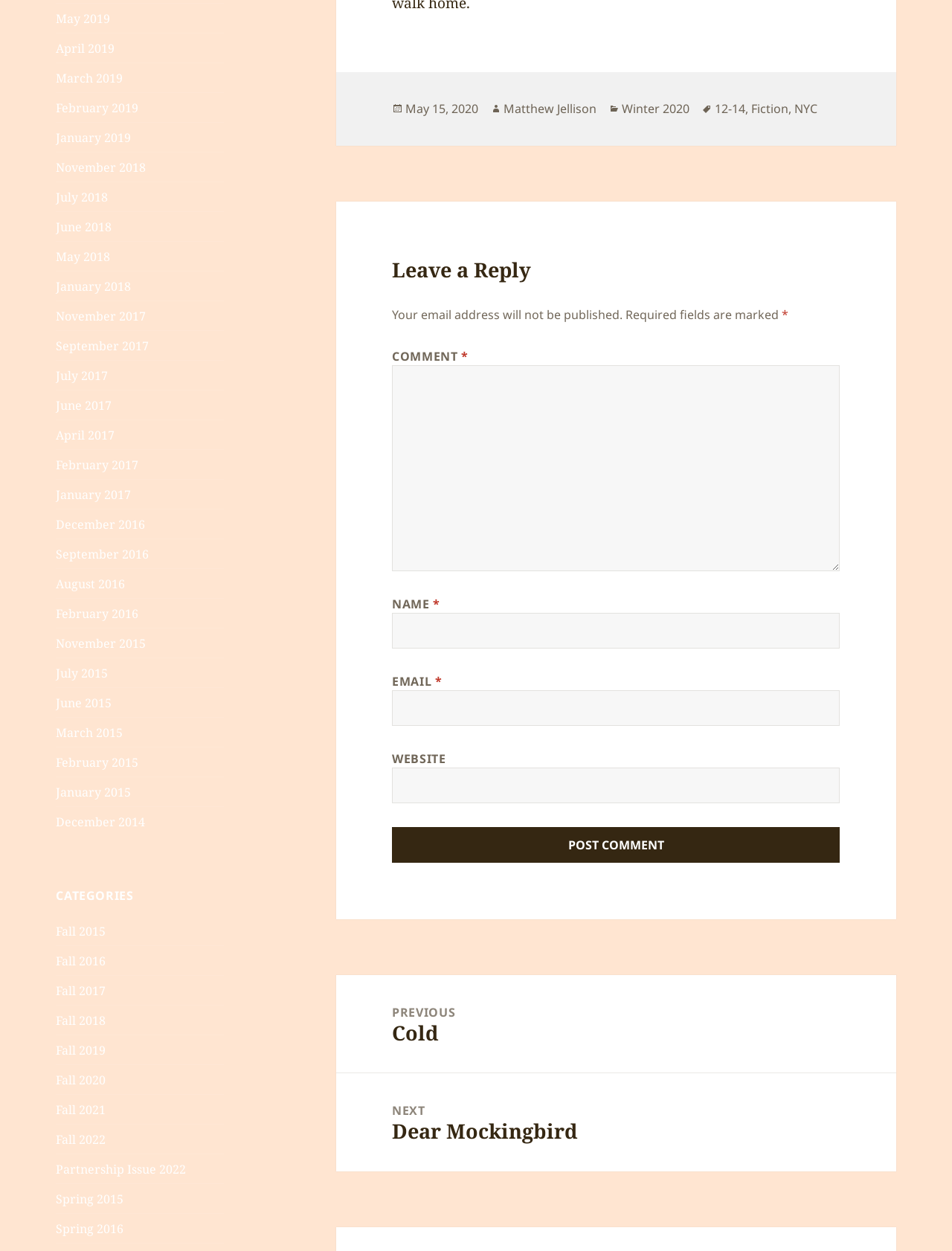Pinpoint the bounding box coordinates of the area that must be clicked to complete this instruction: "Click on the 'Post Comment' button".

[0.412, 0.661, 0.882, 0.69]